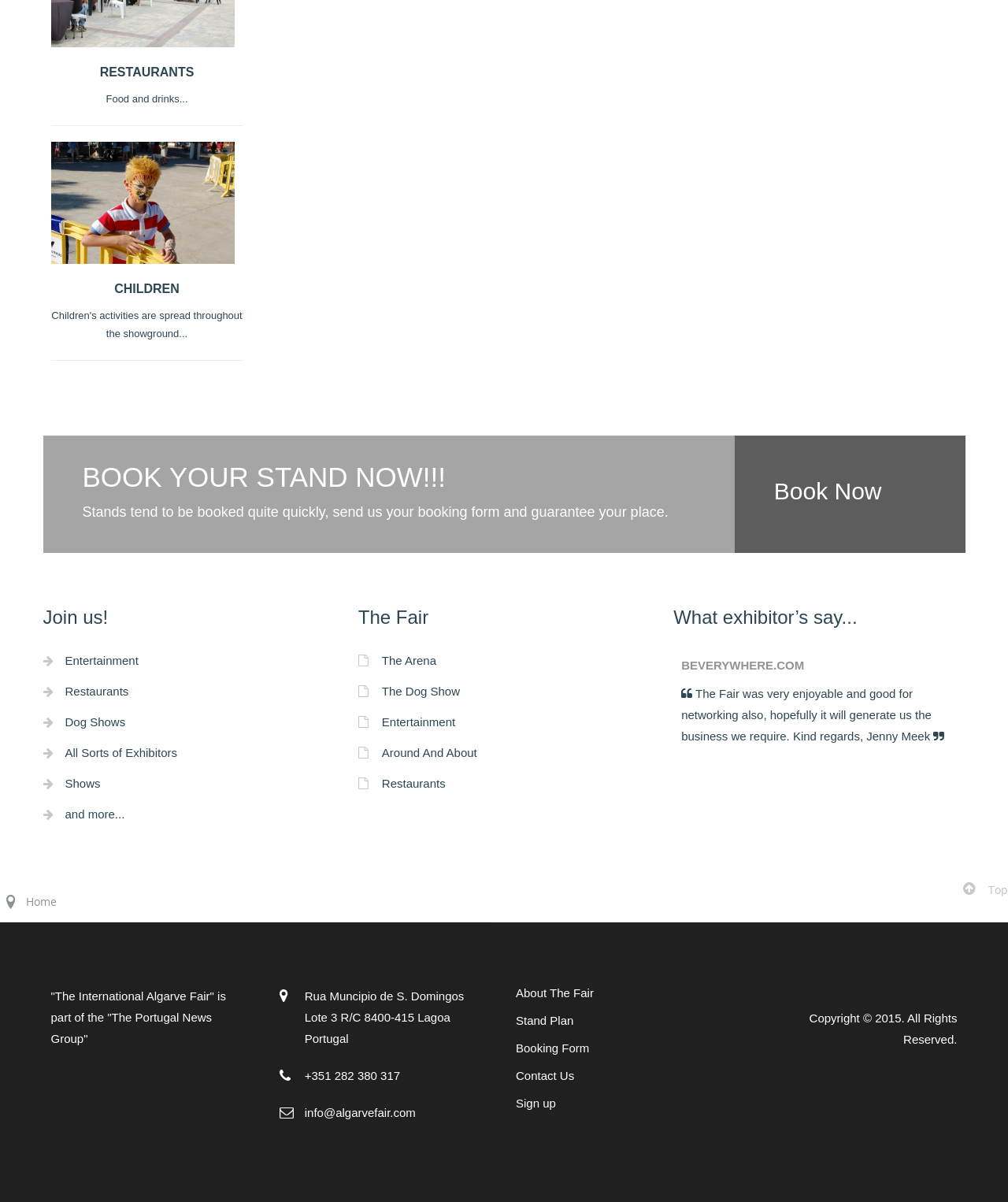Please pinpoint the bounding box coordinates for the region I should click to adhere to this instruction: "Click on 'Contact Us'".

[0.512, 0.889, 0.723, 0.902]